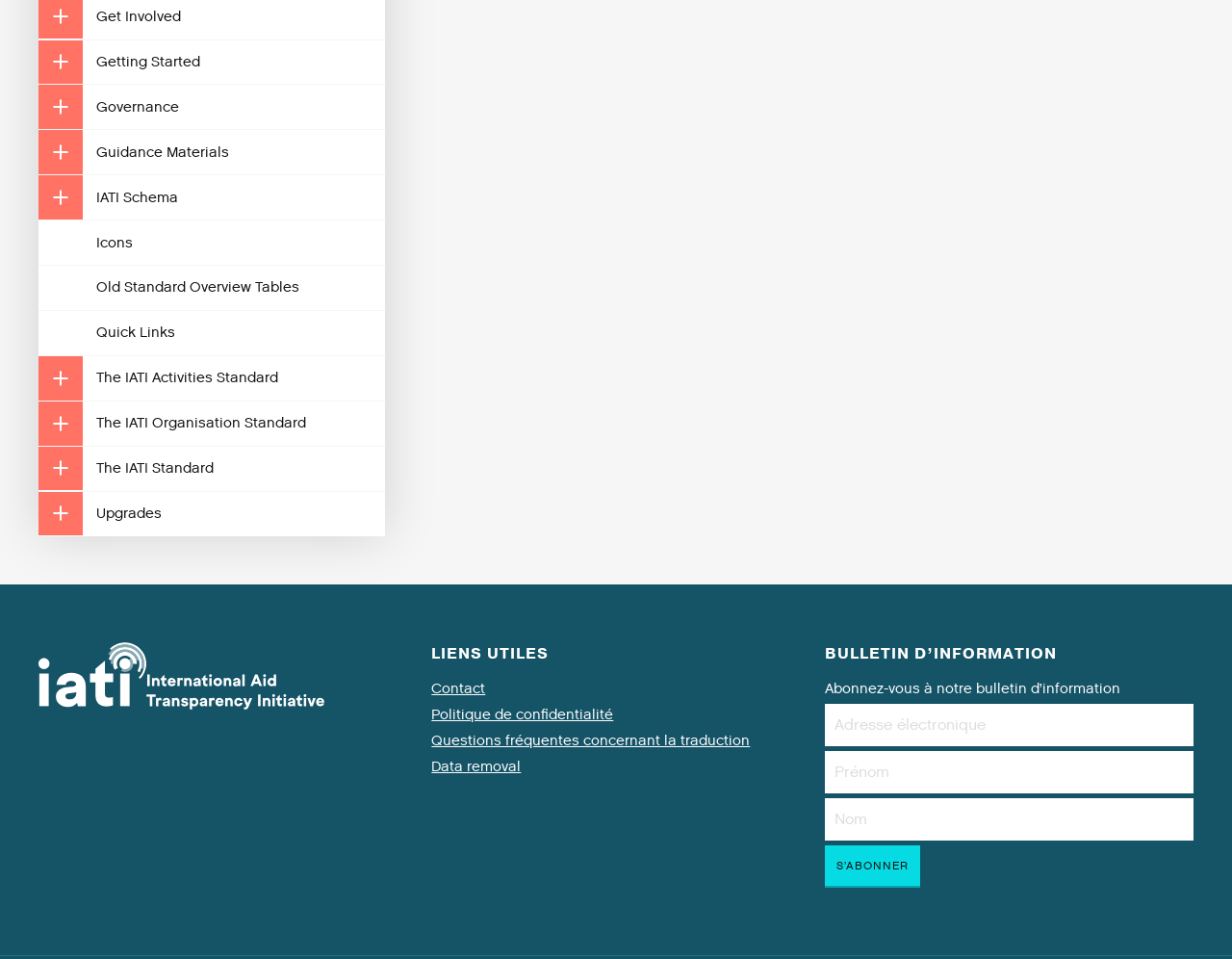What is the purpose of the textboxes?
Examine the image and provide an in-depth answer to the question.

The three textboxes are for 'Email address', 'First name', and 'Surname', and they are required fields. This suggests that they are used to collect user information for subscribing to the bulletin, which is confirmed by the 'S’abonner' button and the 'Abonnez-vous à notre bulletin d’information' static text.